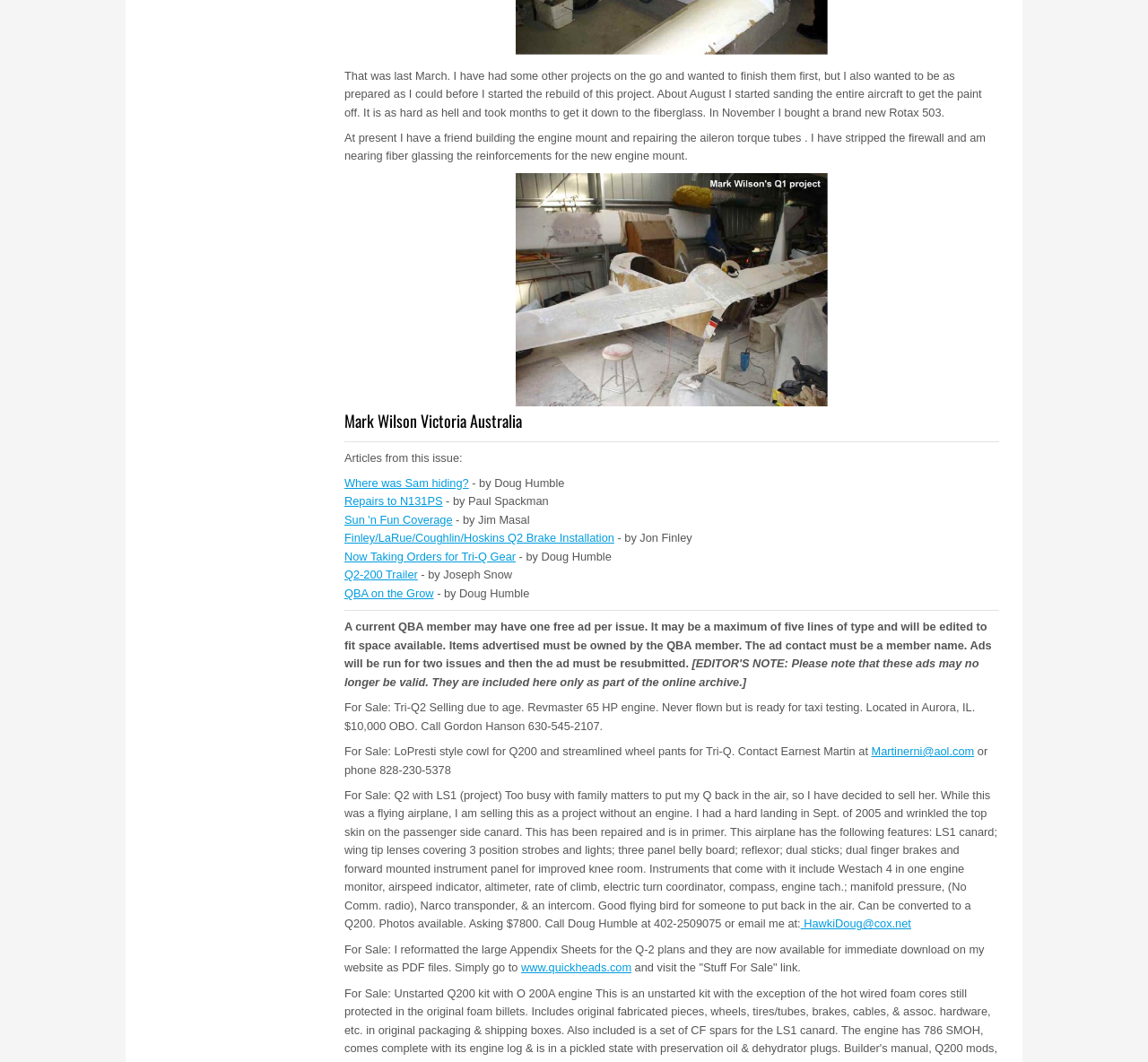Find the bounding box coordinates of the element's region that should be clicked in order to follow the given instruction: "Check out 'Sun 'n Fun Coverage' article". The coordinates should consist of four float numbers between 0 and 1, i.e., [left, top, right, bottom].

[0.3, 0.483, 0.394, 0.496]